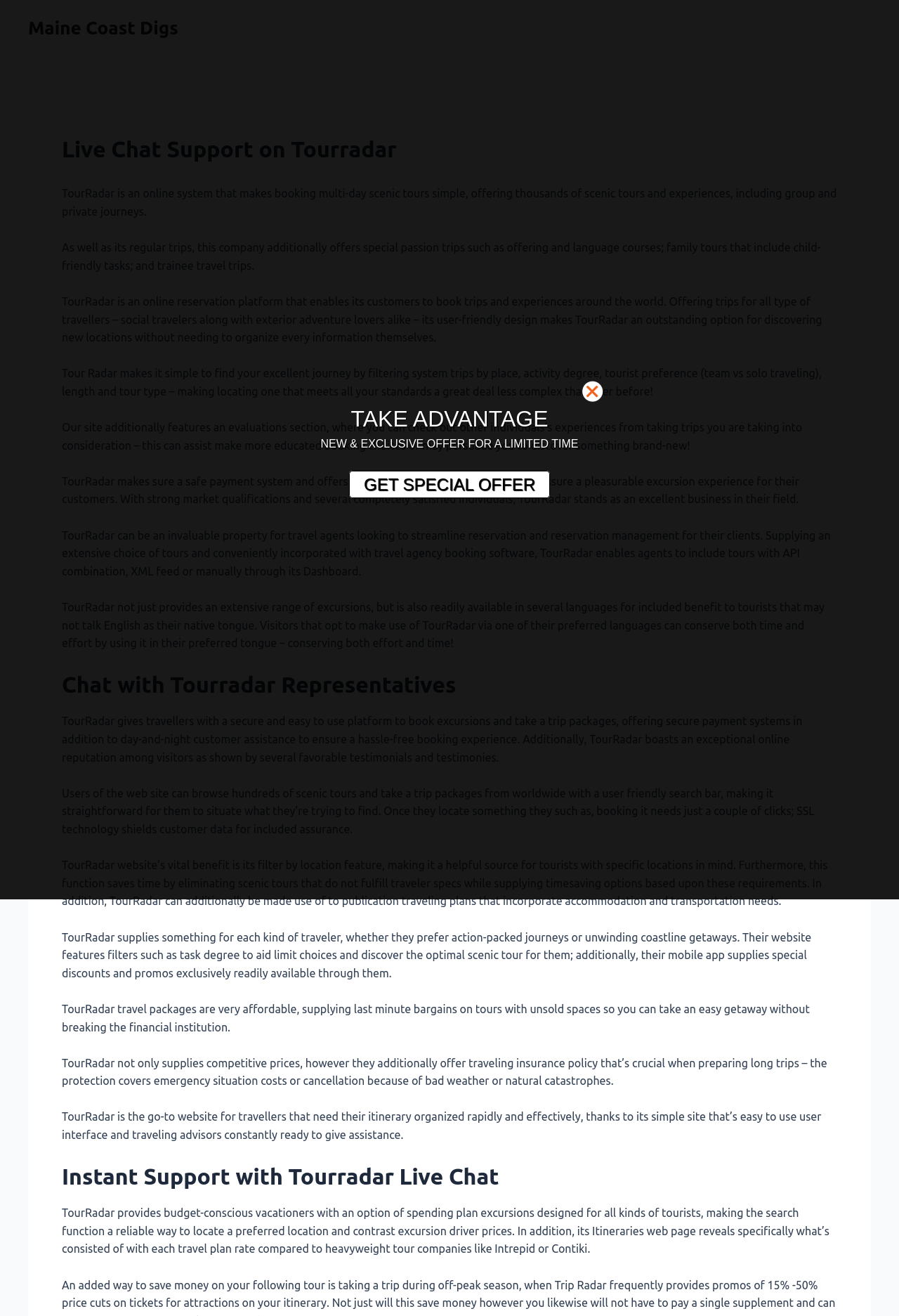What languages is TourRadar available in?
Using the image as a reference, answer the question with a short word or phrase.

Multiple languages